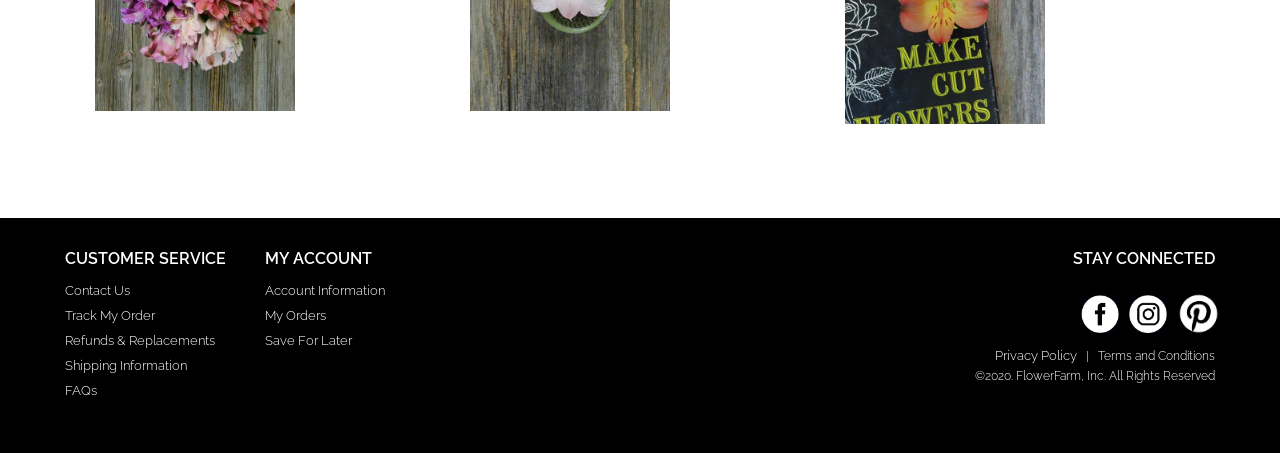What social media platform has an image with a bounding box coordinate of [0.882, 0.651, 0.912, 0.734]?
Answer the question with a single word or phrase derived from the image.

Instagram